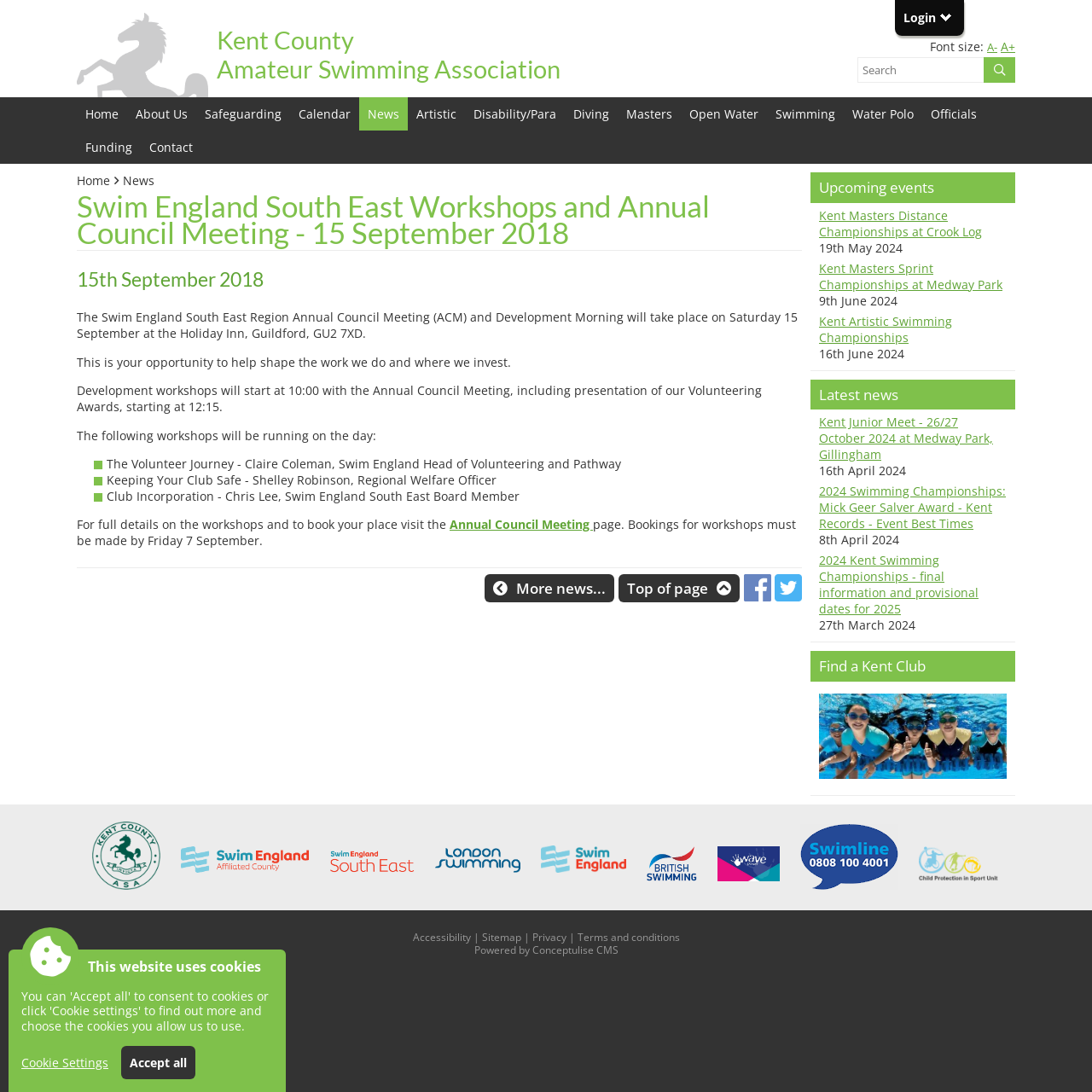Highlight the bounding box coordinates of the region I should click on to meet the following instruction: "Read more news".

[0.444, 0.526, 0.562, 0.552]